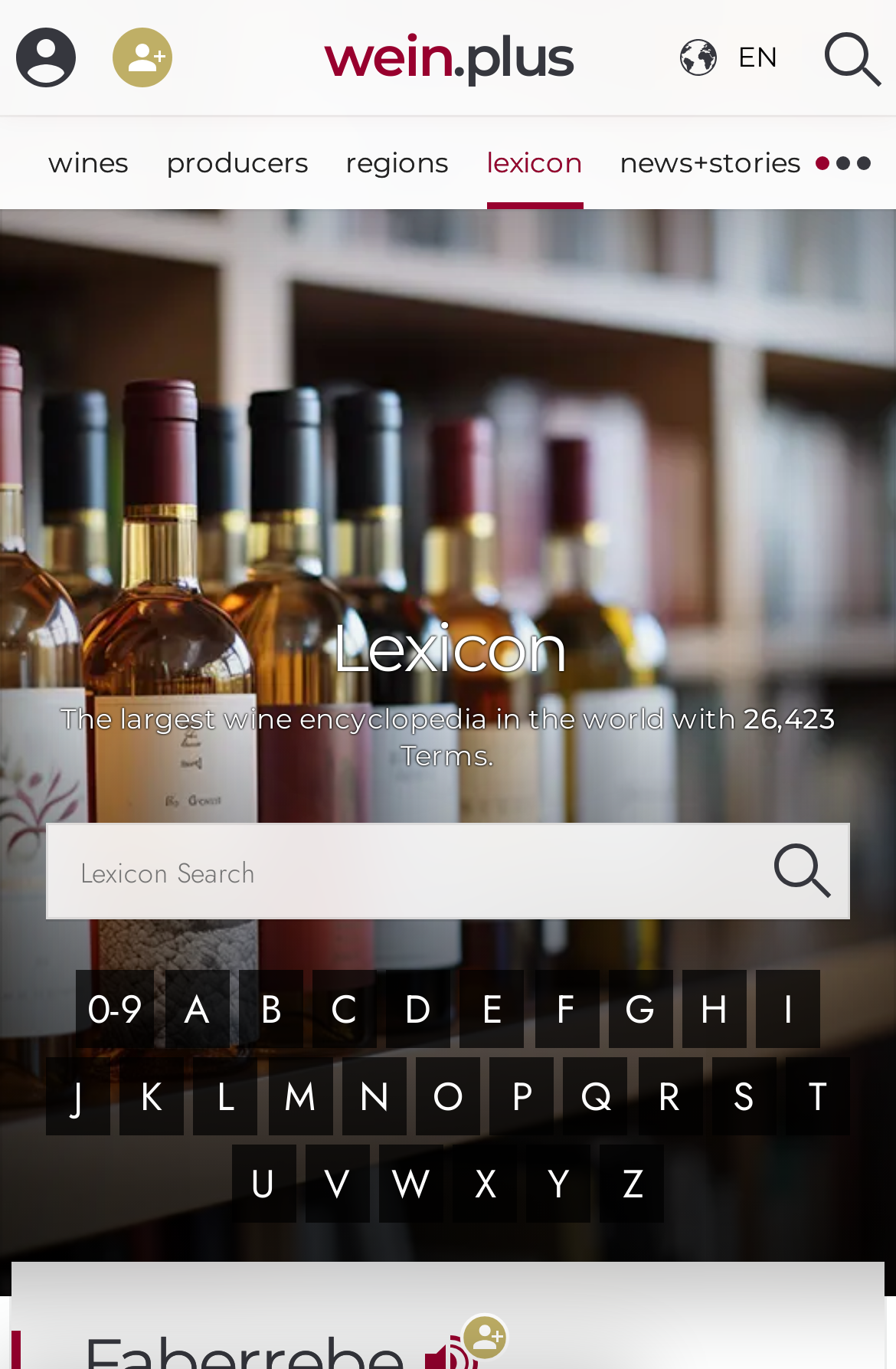Given the element description "Z", identify the bounding box of the corresponding UI element.

[0.67, 0.836, 0.742, 0.893]